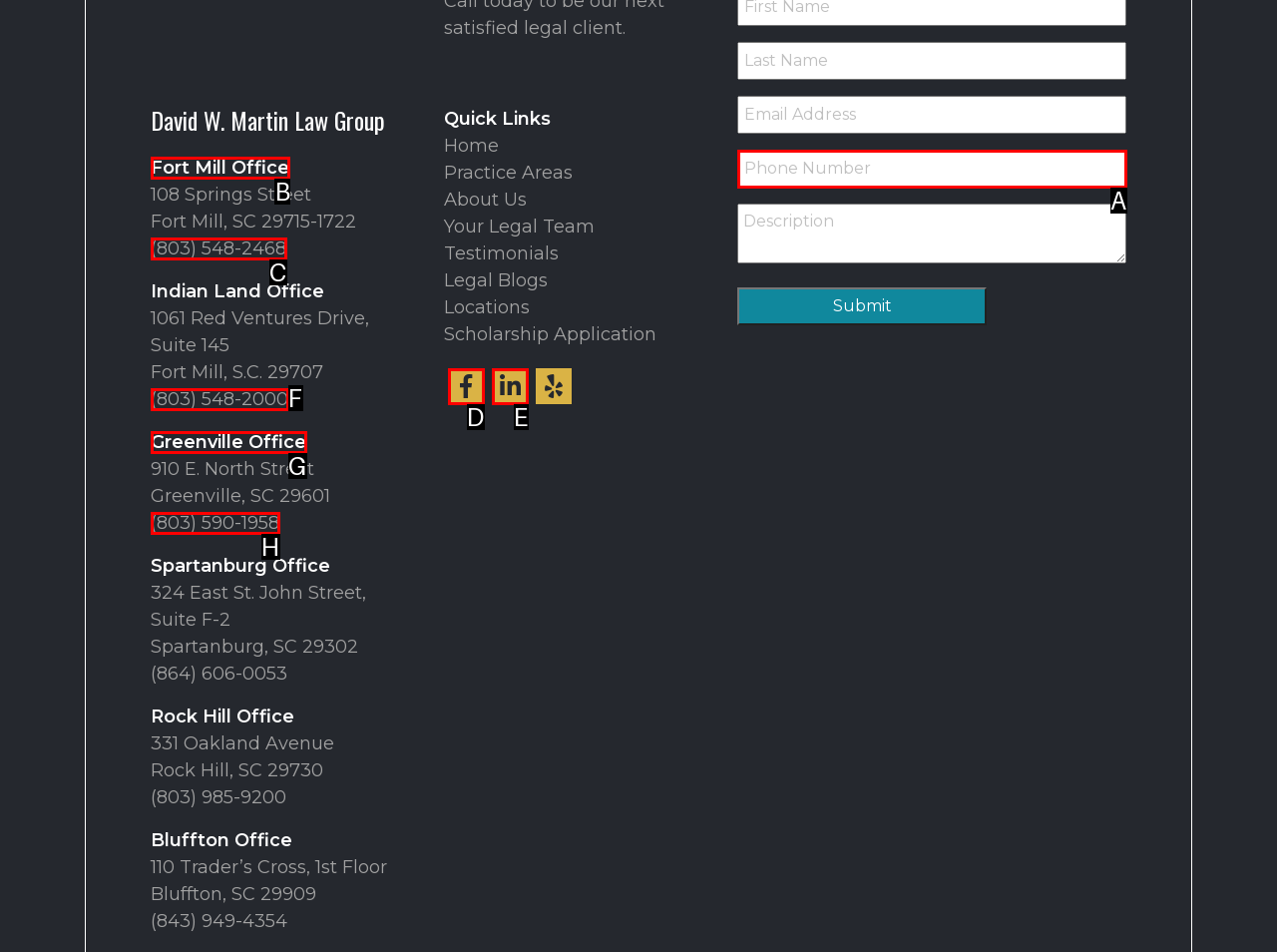From the available options, which lettered element should I click to complete this task: Click the 'Fort Mill Office' link?

B